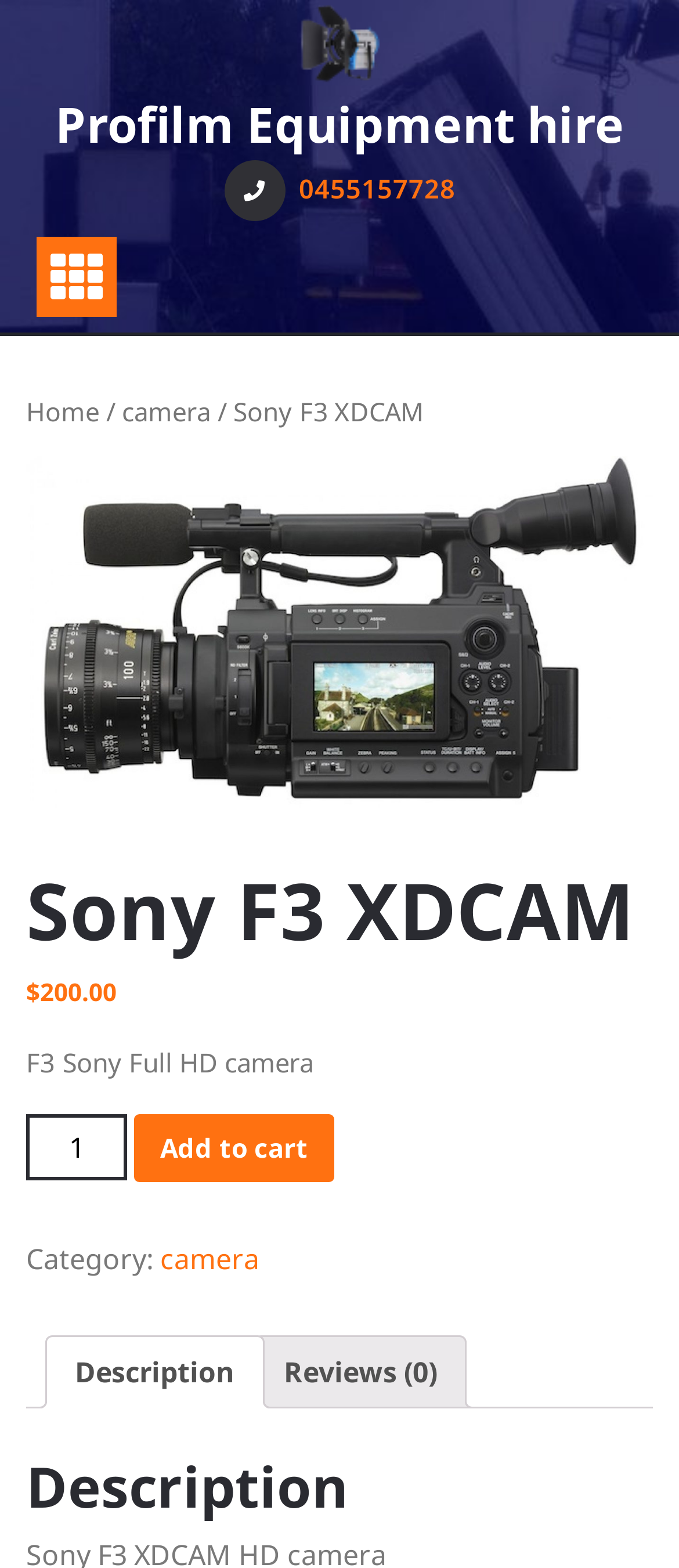Can you locate the main headline on this webpage and provide its text content?

Sony F3 XDCAM